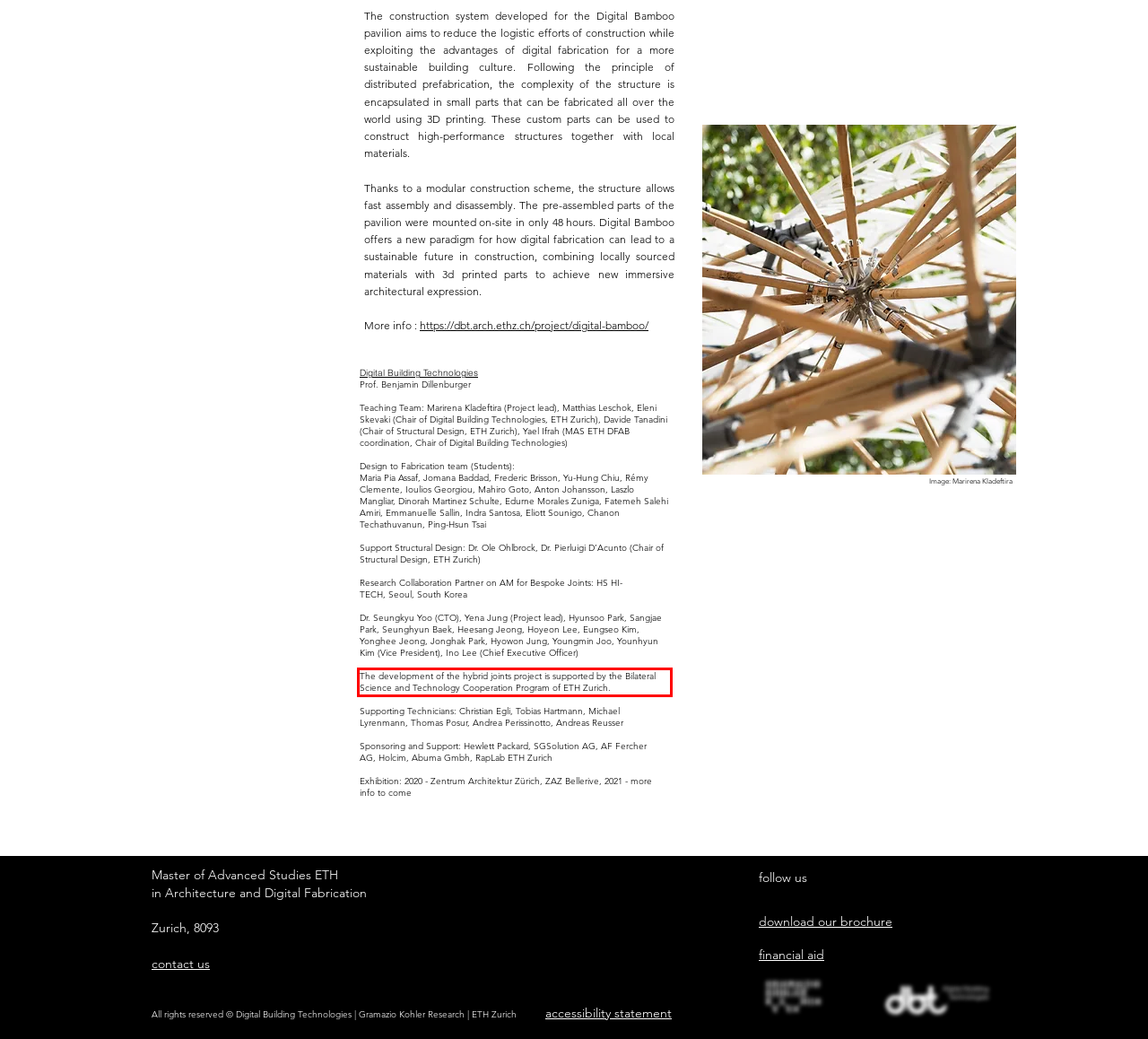There is a UI element on the webpage screenshot marked by a red bounding box. Extract and generate the text content from within this red box.

The development of the hybrid joints project is supported by the Bilateral Science and Technology Cooperation Program of ETH Zurich.